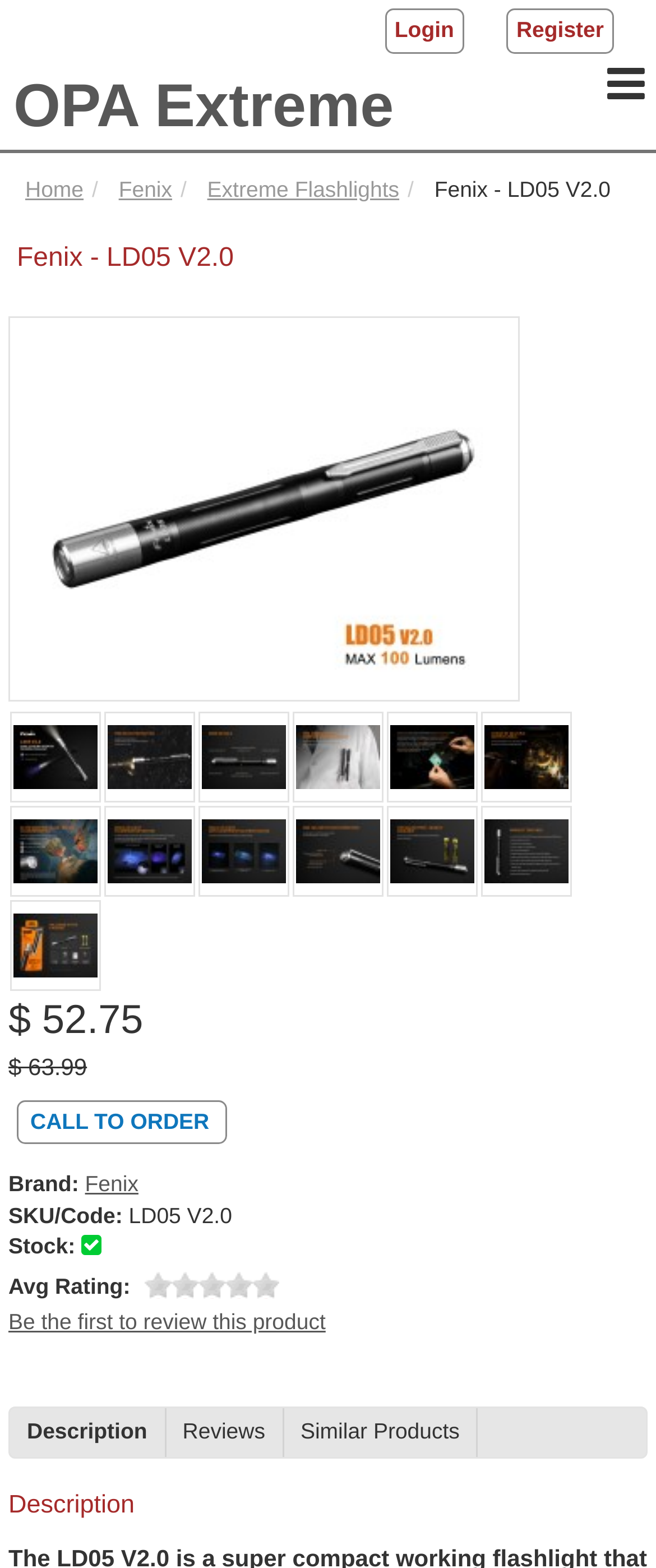Answer with a single word or phrase: 
What is the price of the flashlight?

$ 52.75